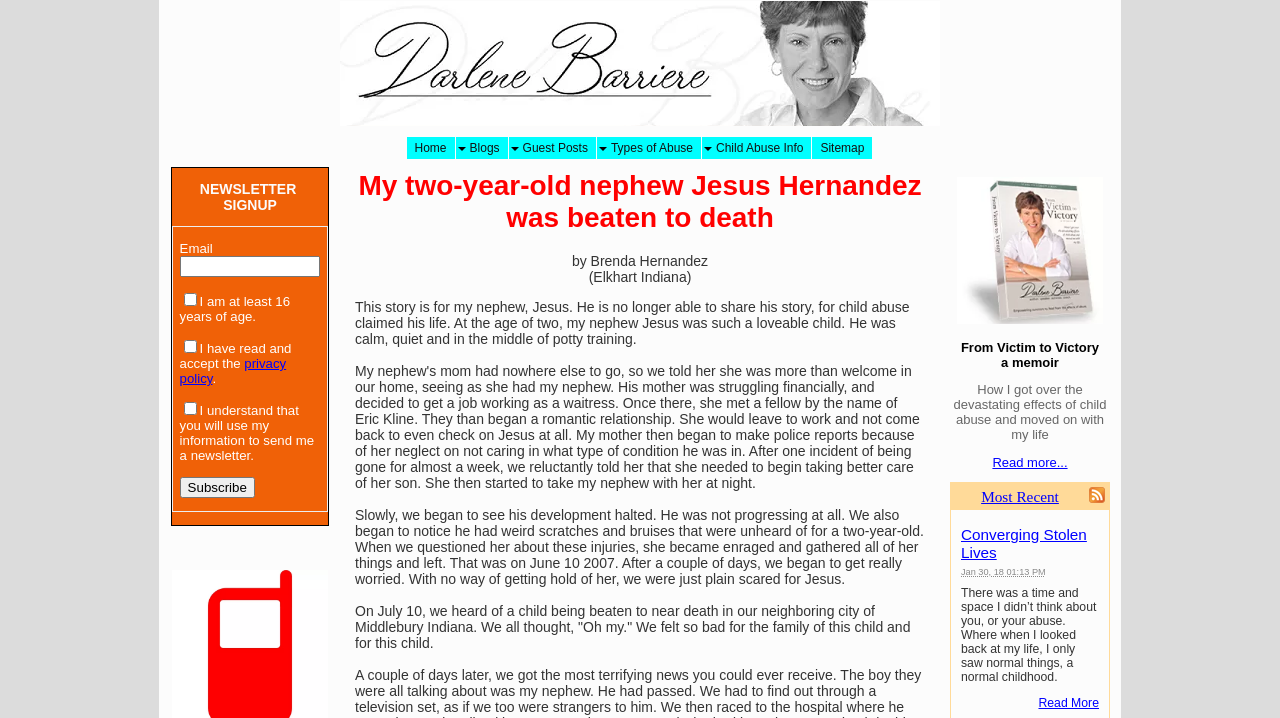Answer the question below using just one word or a short phrase: 
What is the date of the 'Converging Stolen Lives' post?

Jan 30, 18